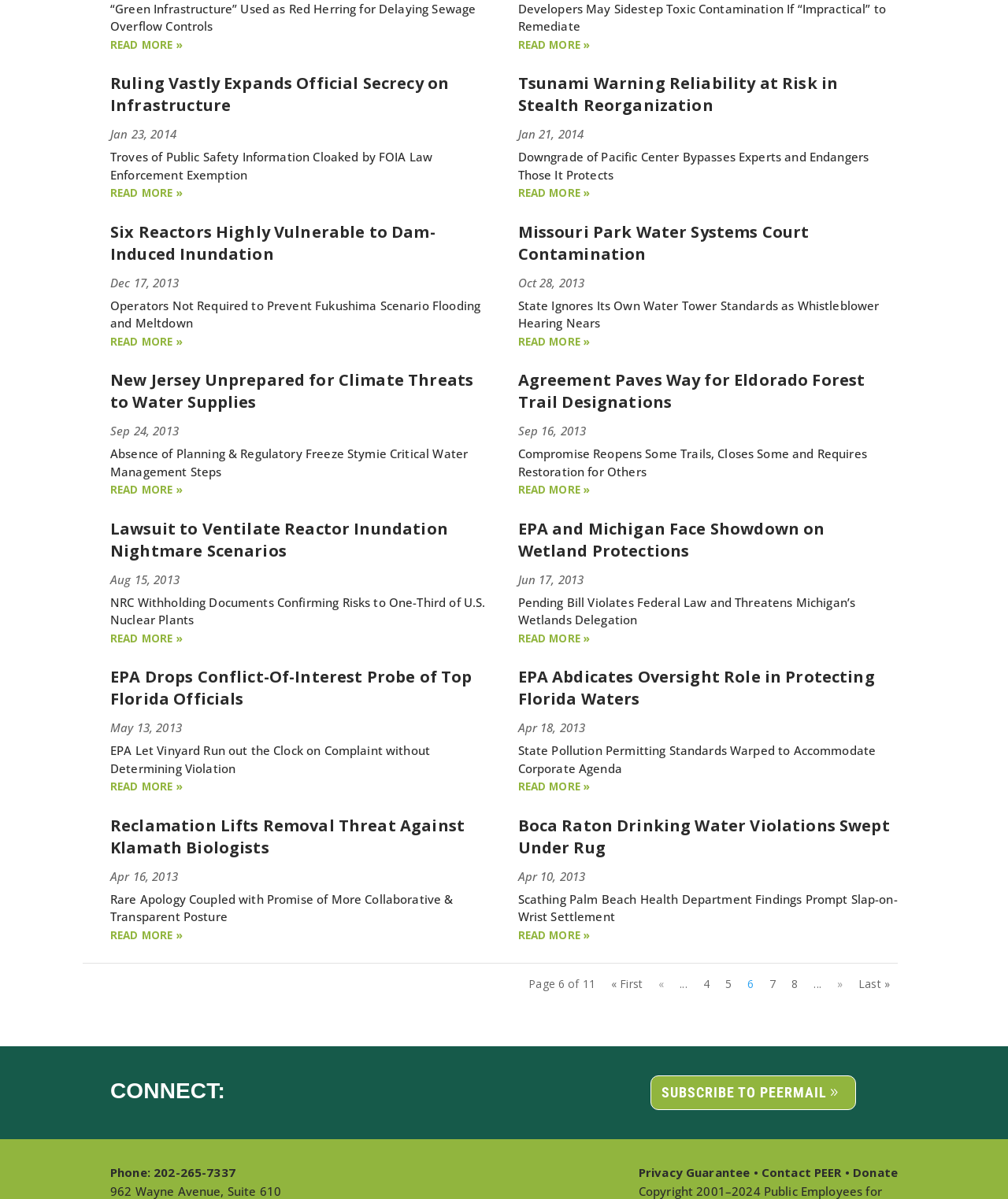How many articles are on this page?
Based on the image, provide your answer in one word or phrase.

8